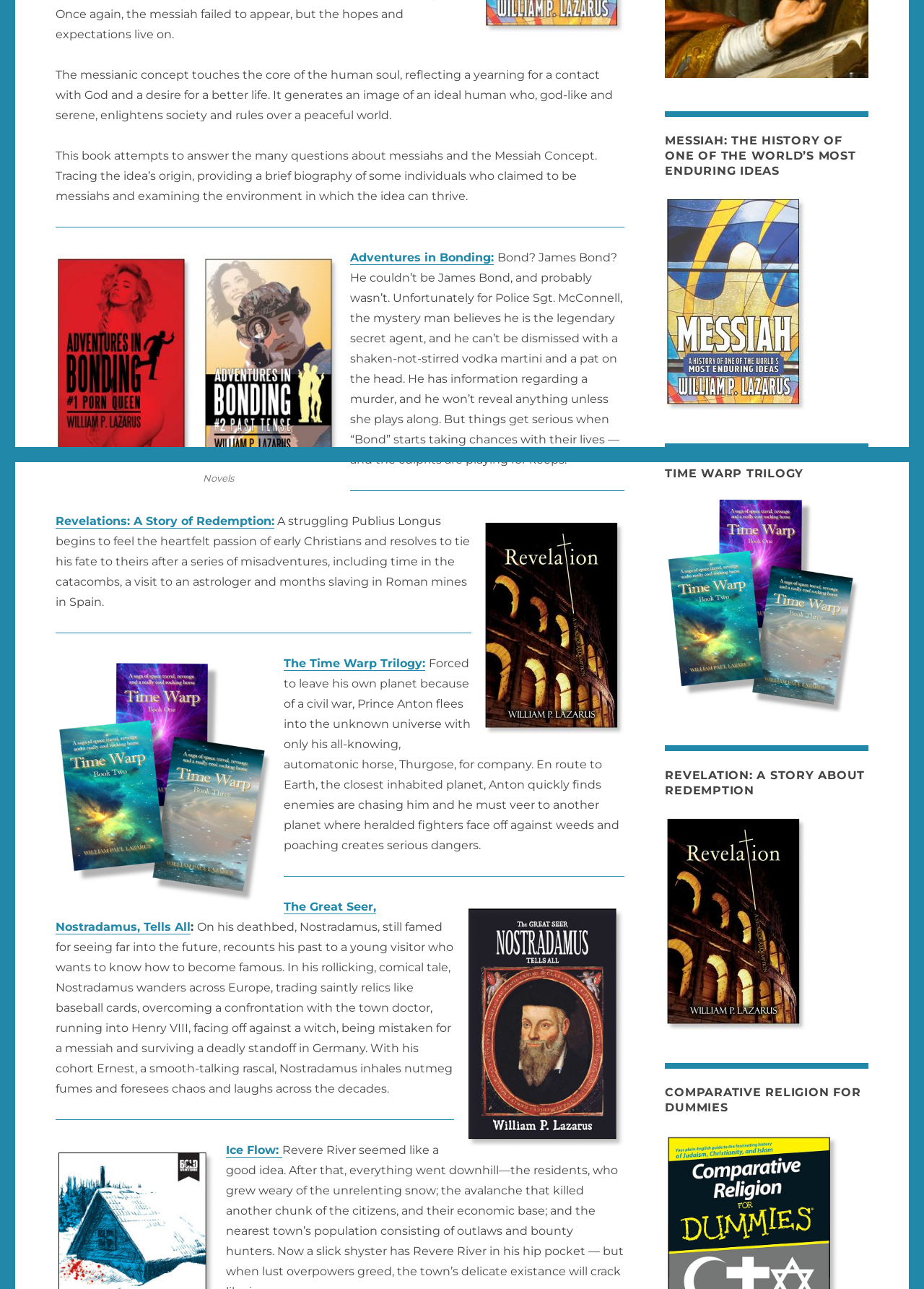Locate the bounding box of the UI element described by: "parent_node: TIME WARP TRILOGY" in the given webpage screenshot.

[0.72, 0.463, 0.931, 0.472]